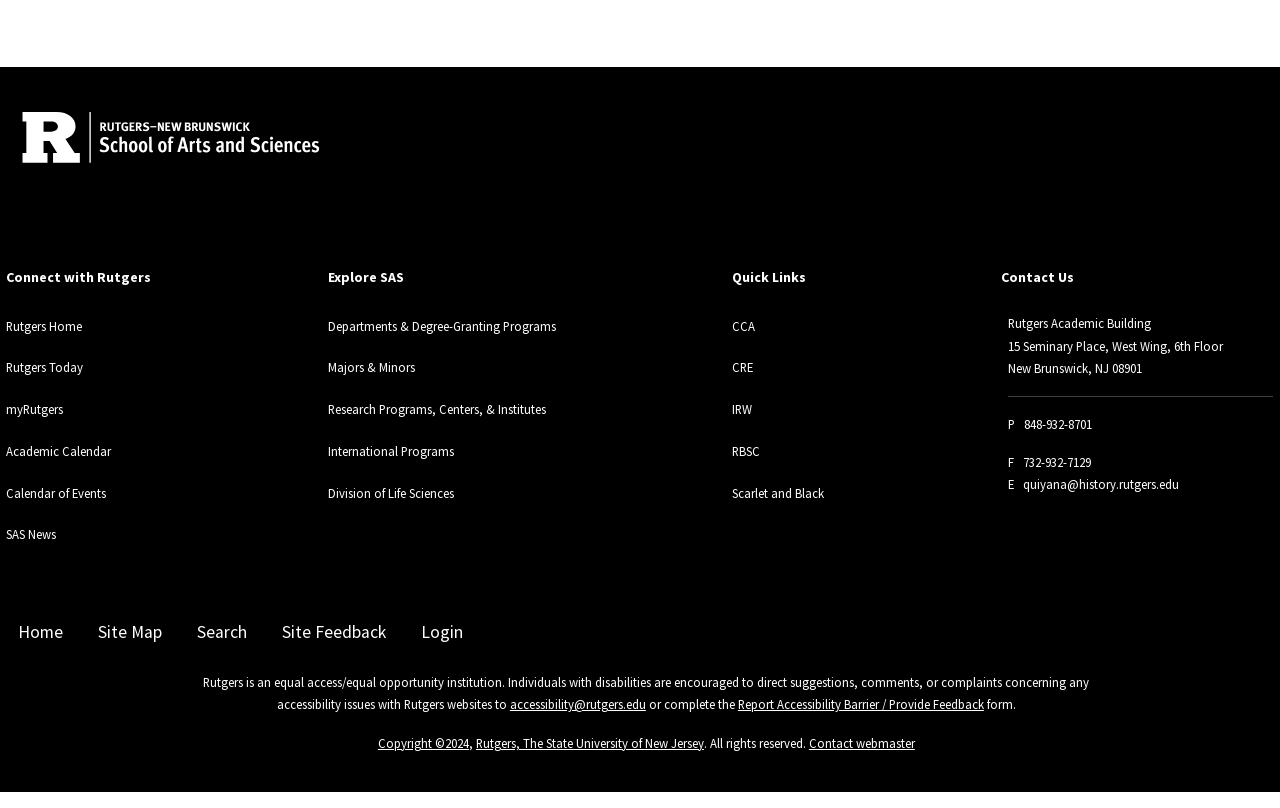Determine the bounding box coordinates of the section I need to click to execute the following instruction: "Click on Rutgers Home". Provide the coordinates as four float numbers between 0 and 1, i.e., [left, top, right, bottom].

[0.005, 0.393, 0.064, 0.413]